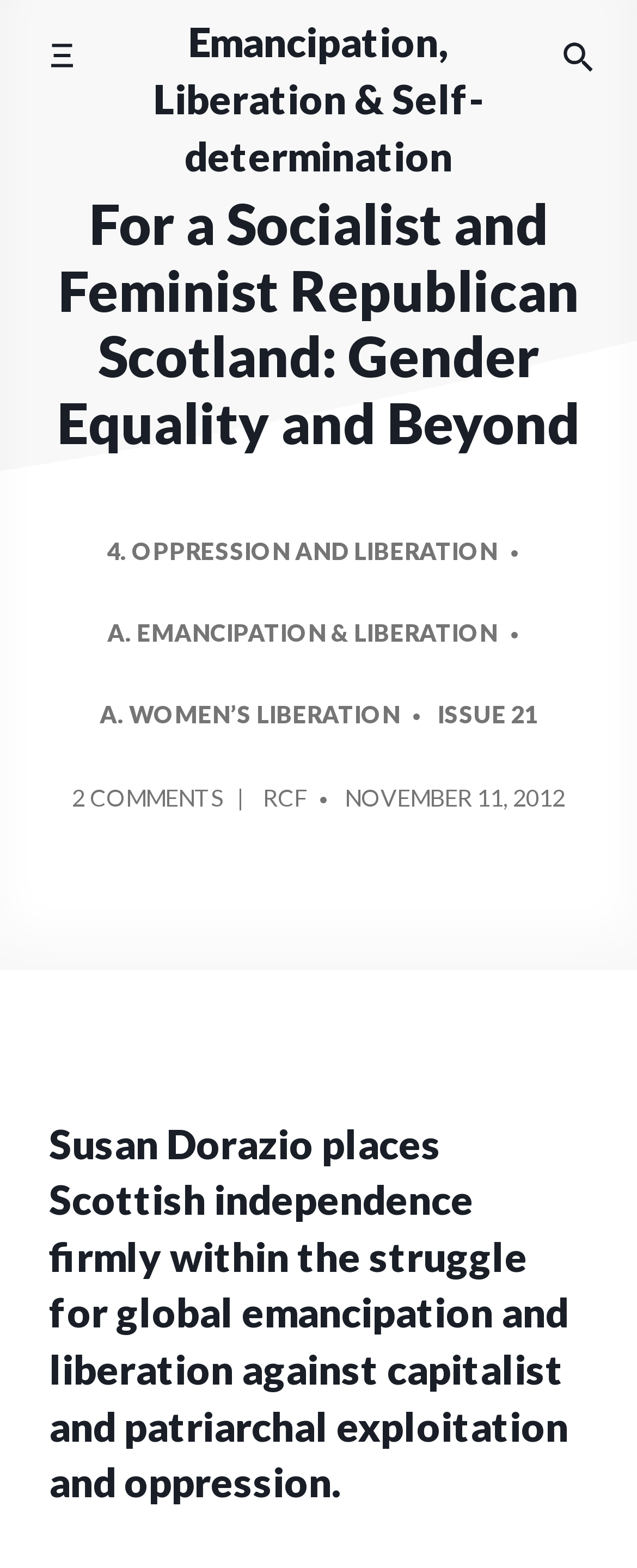How many comments are there on this post?
Based on the screenshot, give a detailed explanation to answer the question.

The link '2 COMMENTS ON FOR A SOCIALIST AND FEMINIST REPUBLICAN SCOTLAND: GENDER EQUALITY AND BEYOND' indicates that there are 2 comments on this post.